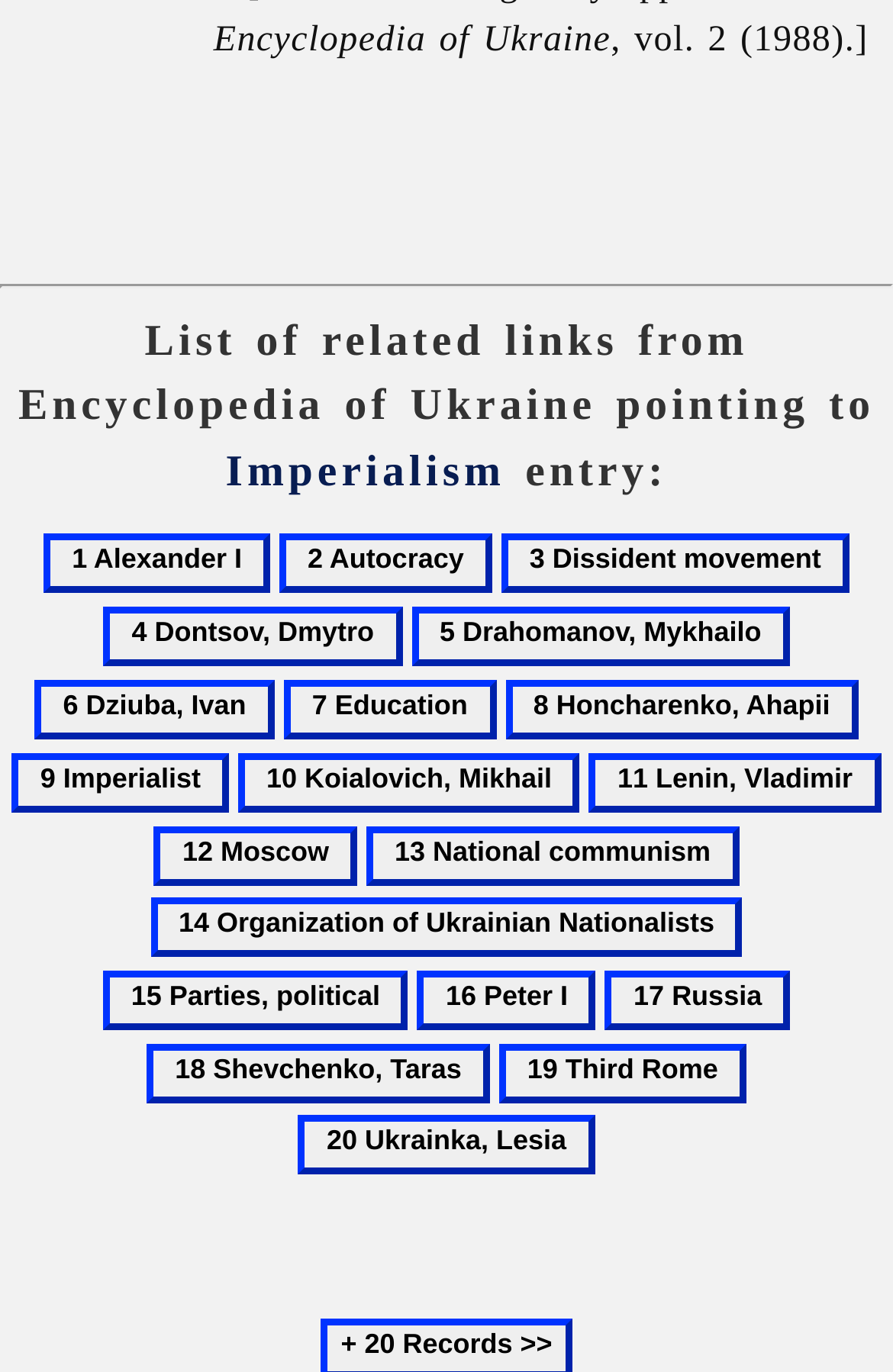How many related links are listed?
Answer the question based on the image using a single word or a brief phrase.

20